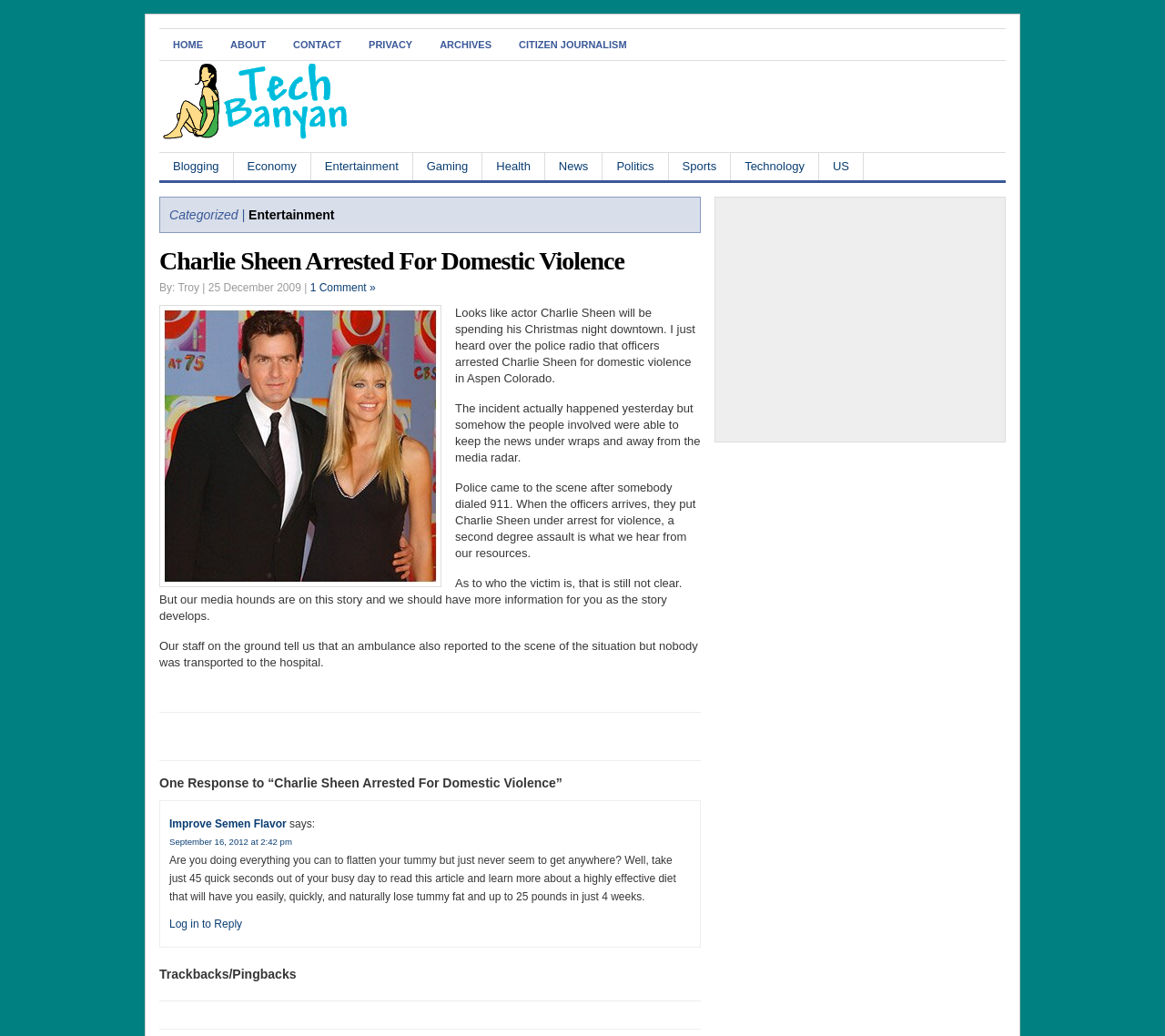Find the bounding box coordinates of the element you need to click on to perform this action: 'Visit the blog'. The coordinates should be represented by four float values between 0 and 1, in the format [left, top, right, bottom].

None